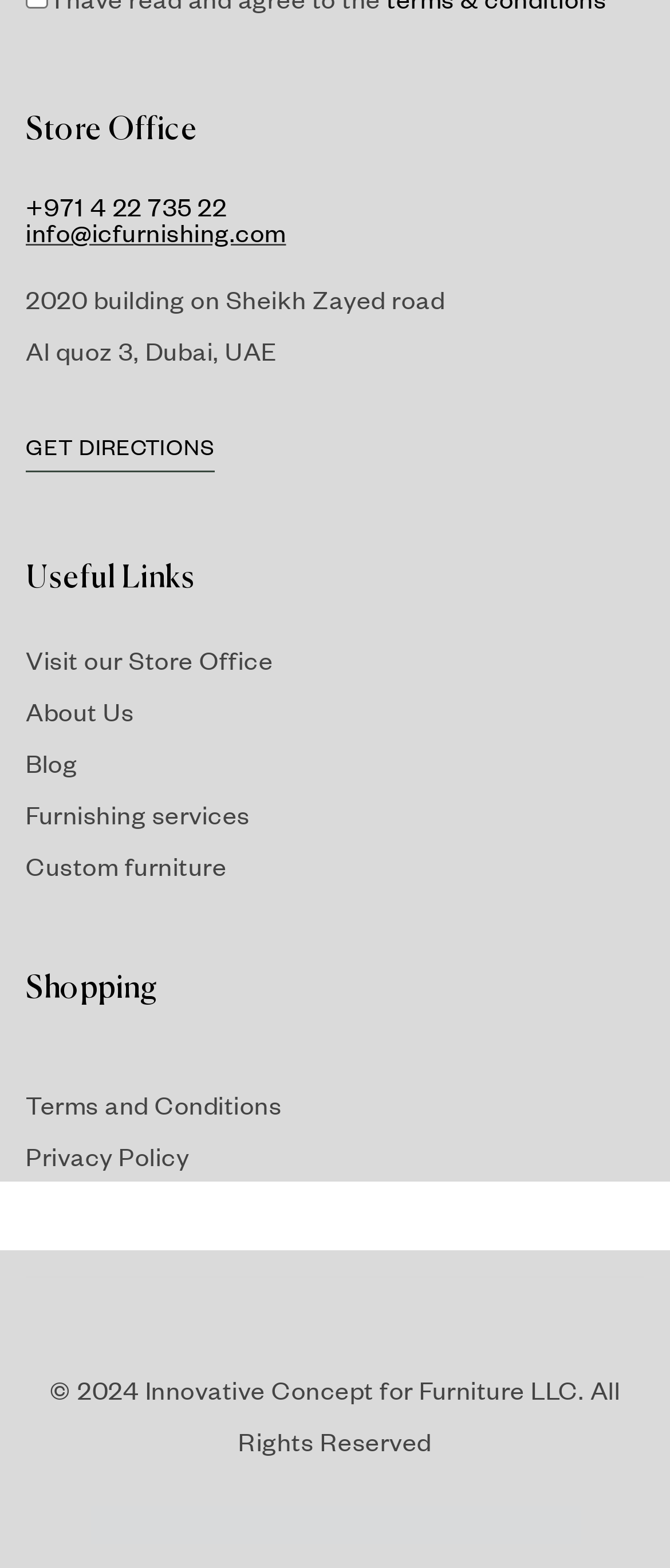Given the element description parent_node: Subscribe name="EMAIL" placeholder="Your email...", specify the bounding box coordinates of the corresponding UI element in the format (top-left x, top-left y, bottom-right x, bottom-right y). All values must be between 0 and 1.

[0.038, 0.031, 0.651, 0.086]